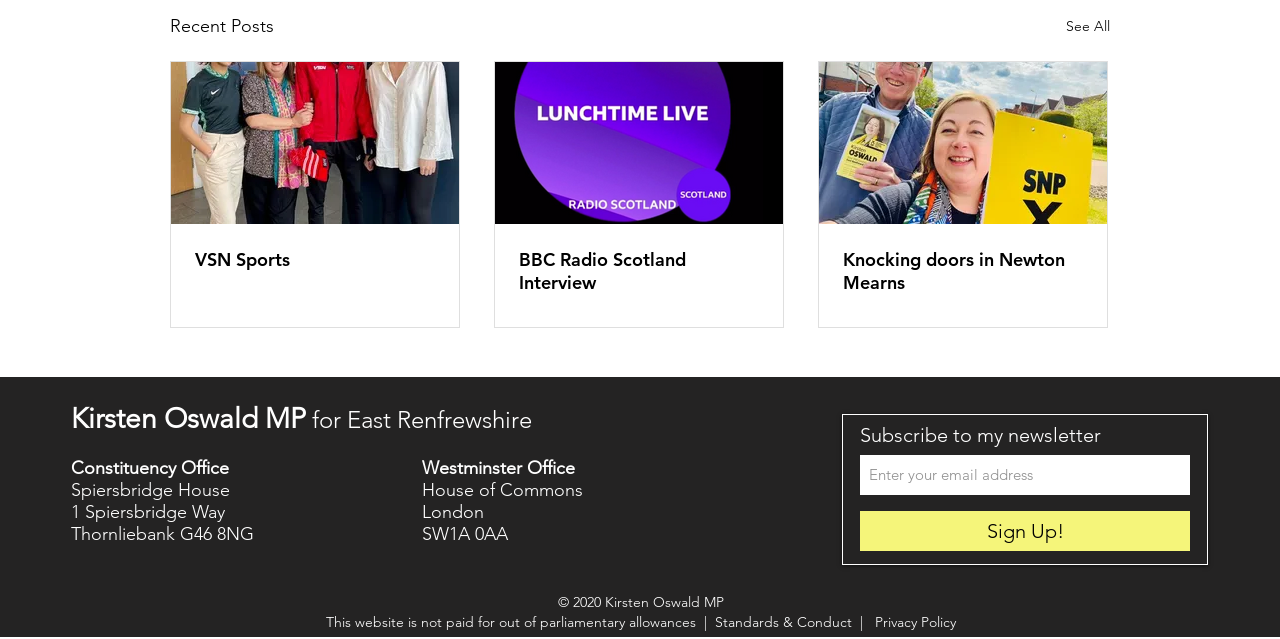Pinpoint the bounding box coordinates of the element you need to click to execute the following instruction: "Subscribe to the newsletter by entering email address". The bounding box should be represented by four float numbers between 0 and 1, in the format [left, top, right, bottom].

[0.672, 0.712, 0.93, 0.775]